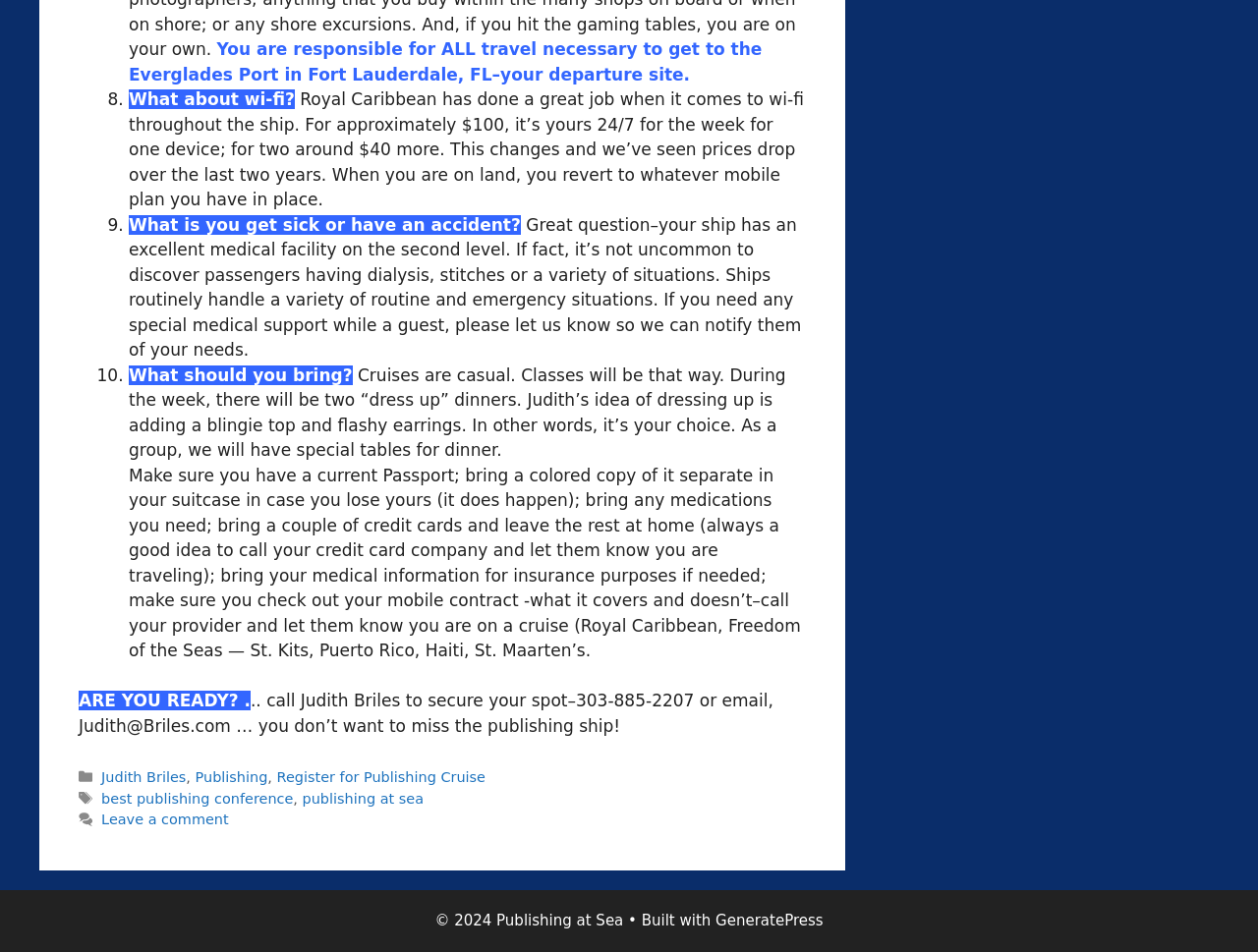Please find the bounding box for the UI element described by: "Publishing".

[0.155, 0.808, 0.213, 0.825]